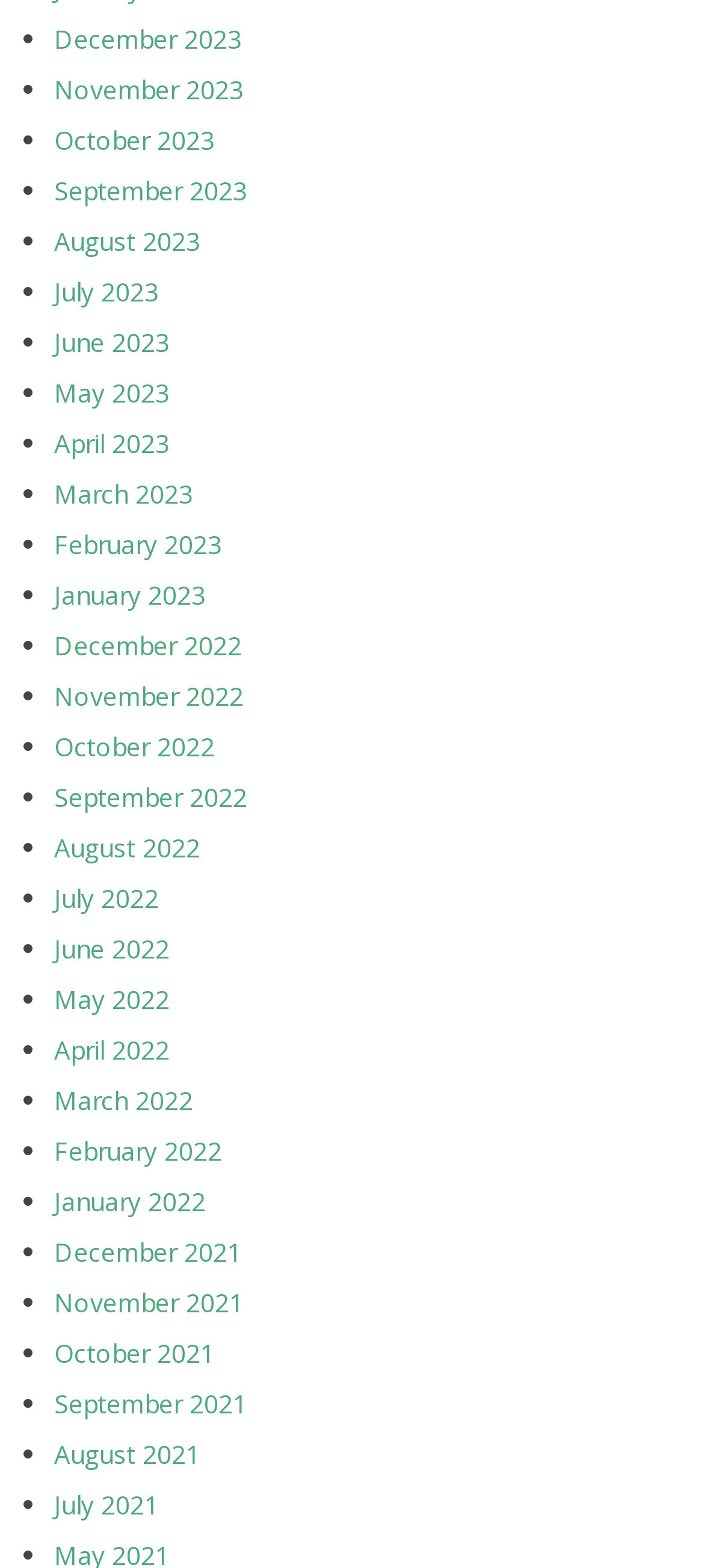Find the bounding box coordinates of the clickable area that will achieve the following instruction: "View July 2021".

[0.077, 0.948, 0.226, 0.97]